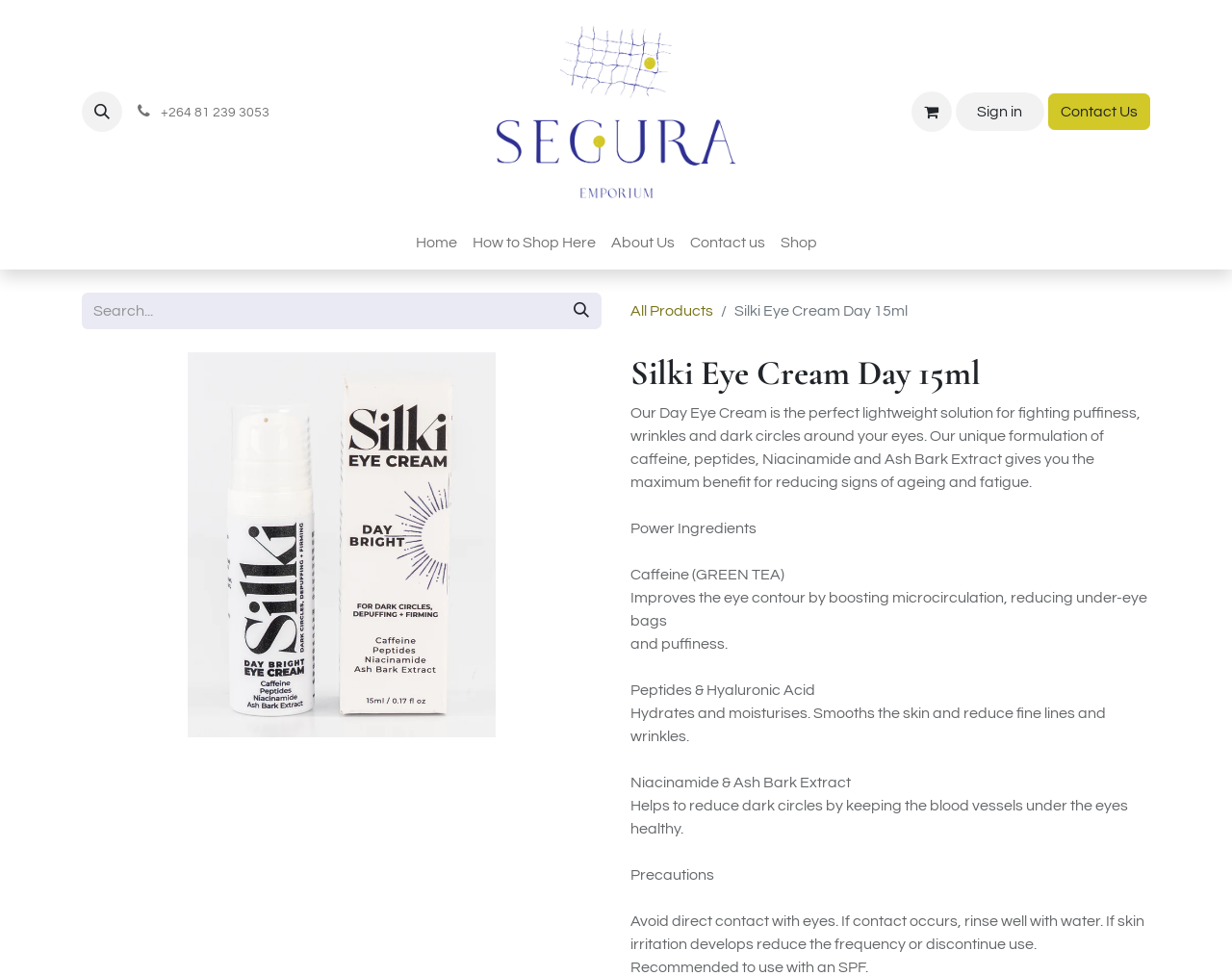Using a single word or phrase, answer the following question: 
What is one of the power ingredients in the eye cream?

Caffeine